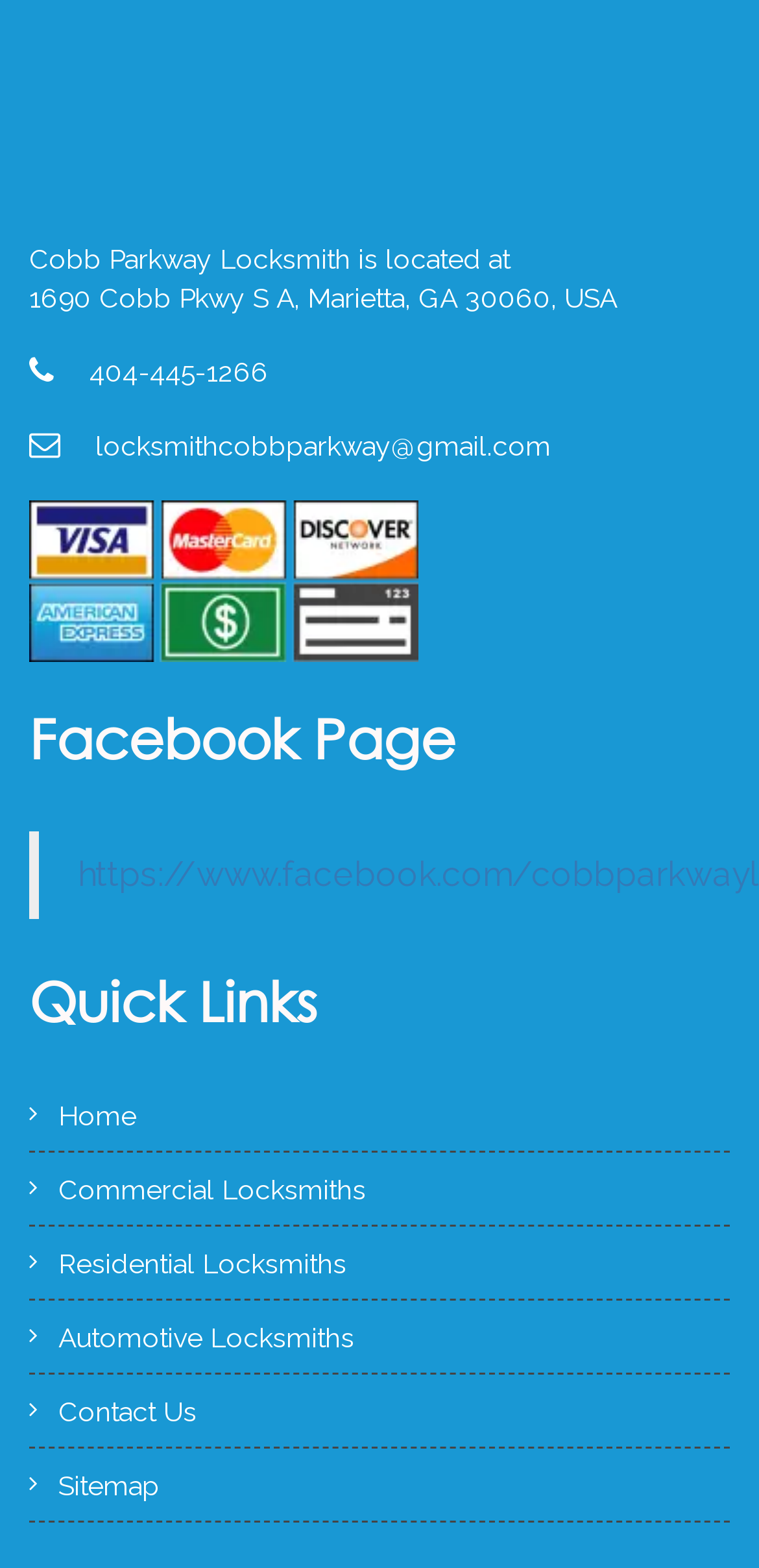Please find the bounding box coordinates of the element that must be clicked to perform the given instruction: "visit the Facebook page". The coordinates should be four float numbers from 0 to 1, i.e., [left, top, right, bottom].

[0.038, 0.456, 0.962, 0.487]